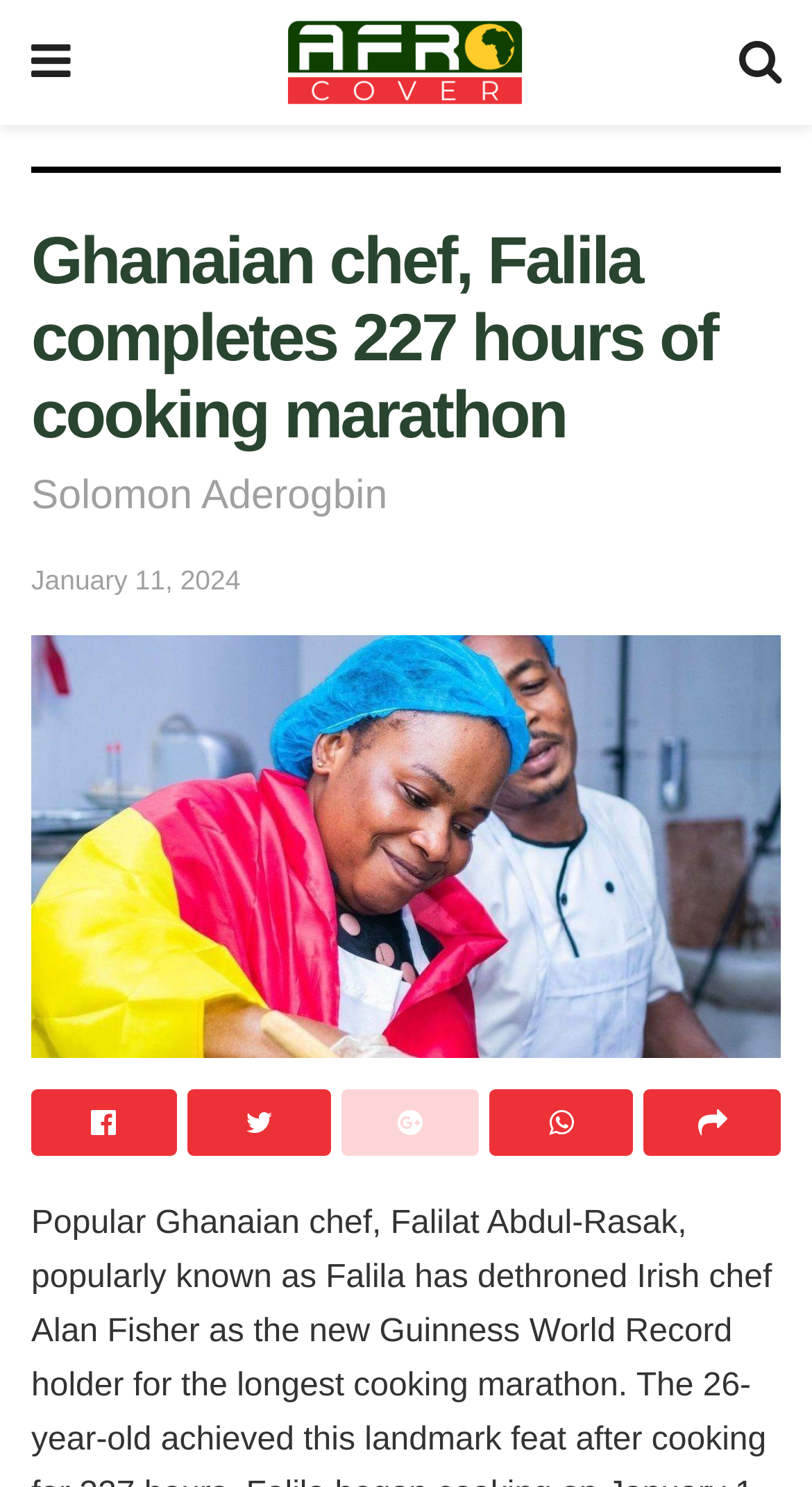What is the name of the Ghanaian chef?
Could you give a comprehensive explanation in response to this question?

The name of the Ghanaian chef is mentioned in the heading 'Ghanaian chef, Falila completes 227 hours of cooking marathon' which is located at the top of the webpage.